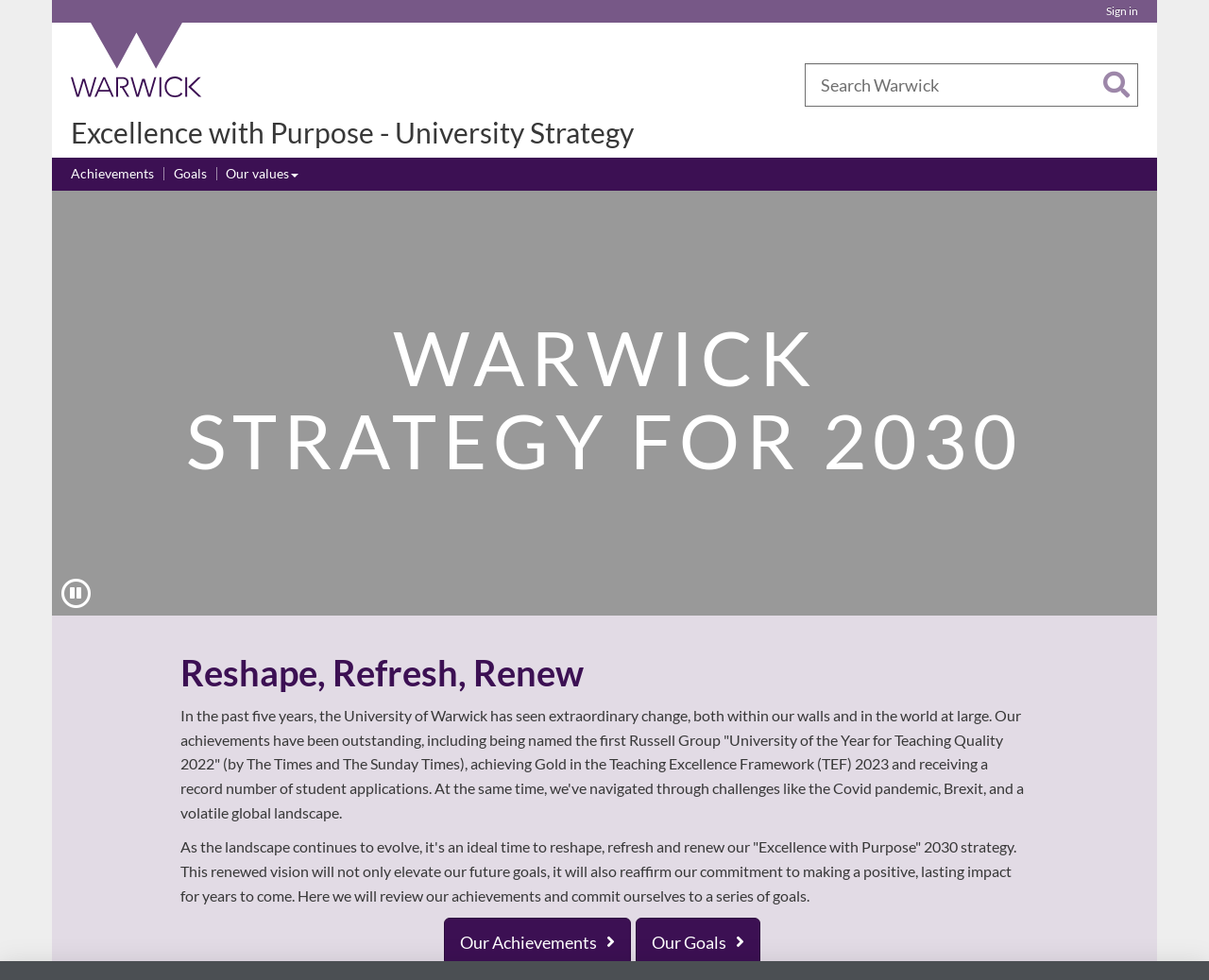Identify the bounding box coordinates for the UI element described as: "Our values". The coordinates should be provided as four floats between 0 and 1: [left, top, right, bottom].

[0.187, 0.167, 0.247, 0.189]